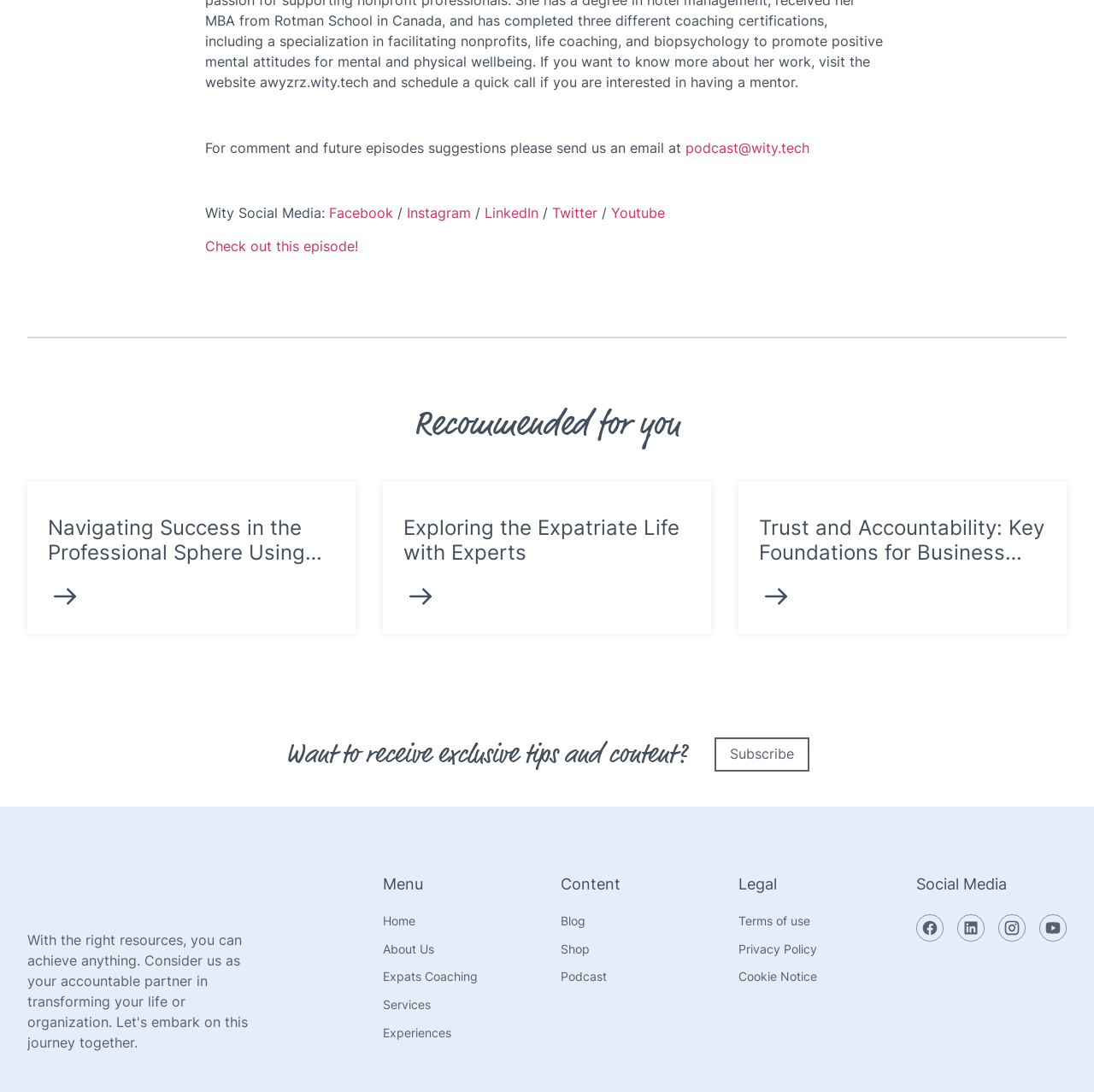What is the title of the first recommended episode?
Please provide a detailed and thorough answer to the question.

I found the title of the first recommended episode by looking at the heading element that says 'Navigating Success in the Professional Sphere Using Linkedin'. This element is located under the 'Recommended for you' heading.